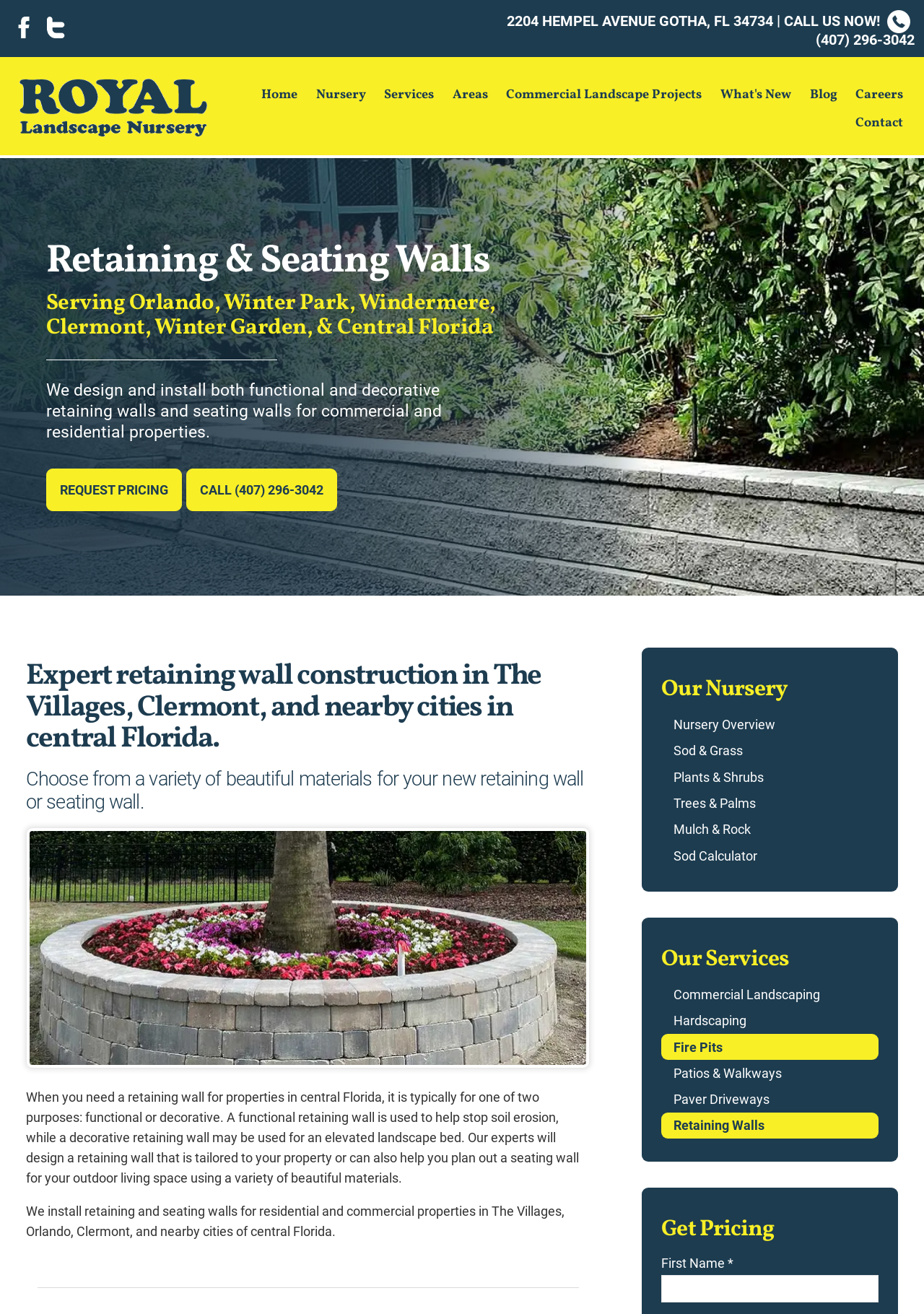Specify the bounding box coordinates for the region that must be clicked to perform the given instruction: "Click the 'REQUEST PRICING' link".

[0.05, 0.356, 0.197, 0.389]